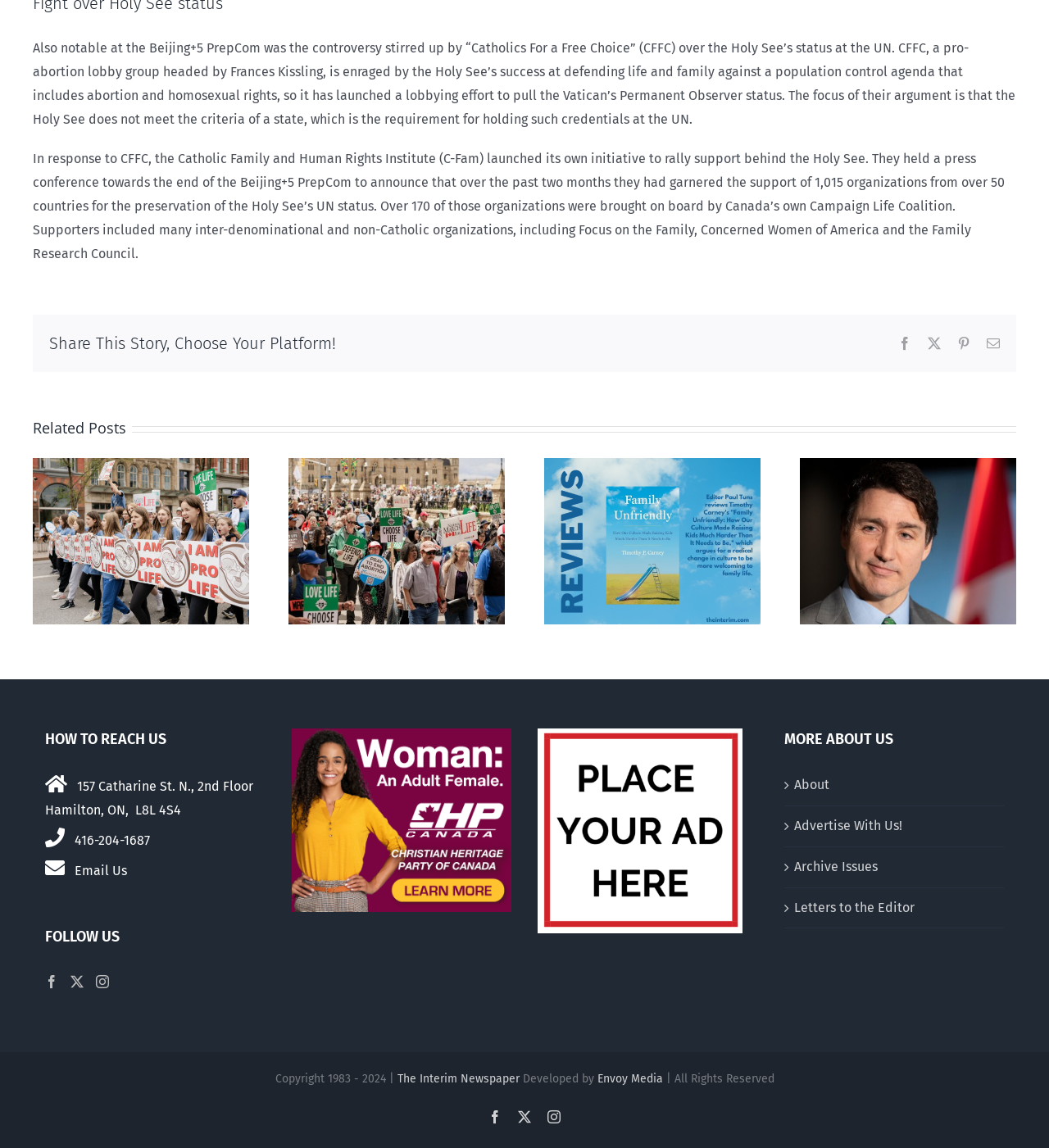What social media platforms can you follow the organization on?
Please give a detailed and elaborate explanation in response to the question.

The webpage provides links to the organization's social media profiles, allowing users to follow them on Facebook, Twitter, and Instagram.